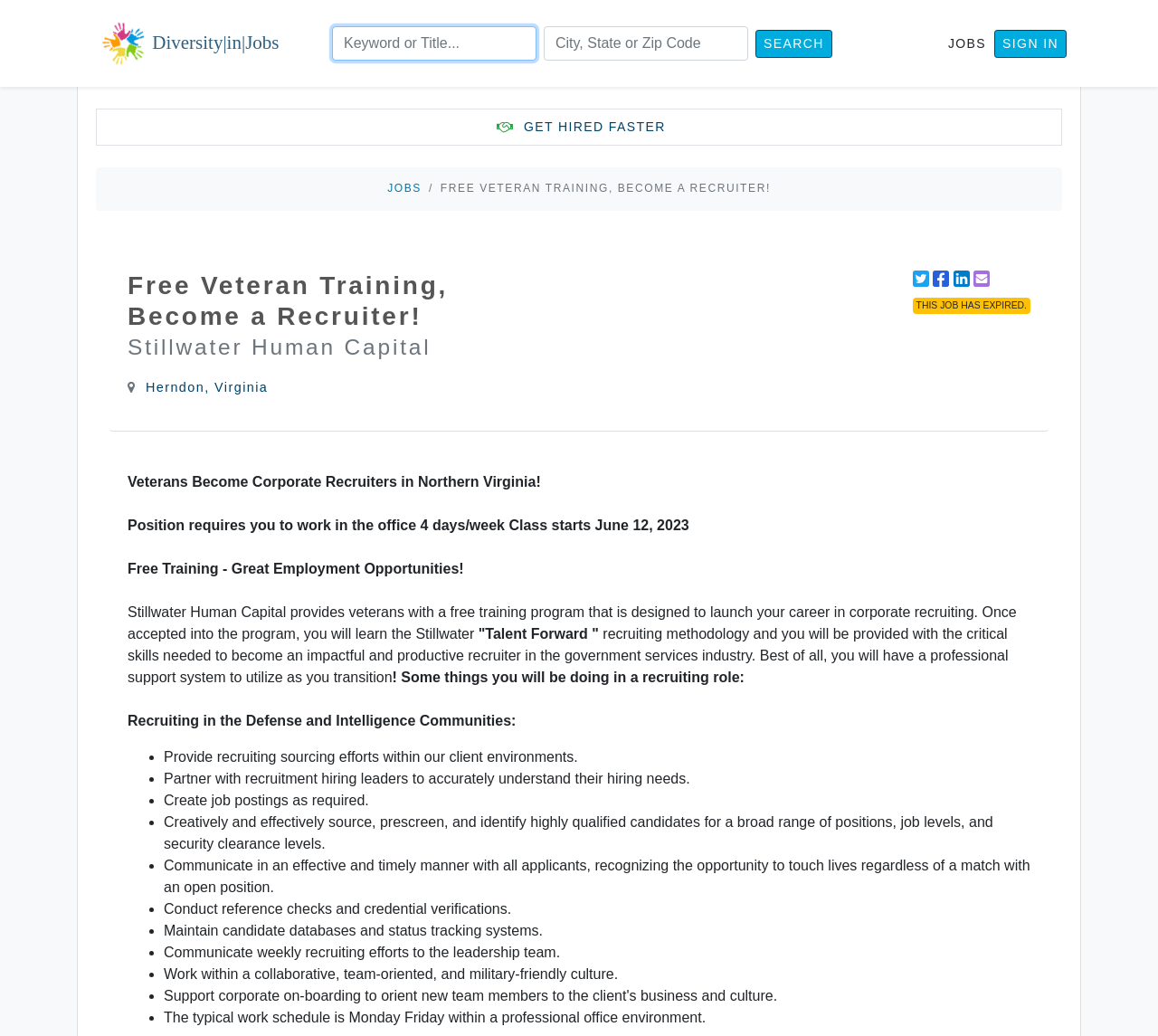Give the bounding box coordinates for the element described as: "Get Hired Faster".

[0.087, 0.109, 0.913, 0.136]